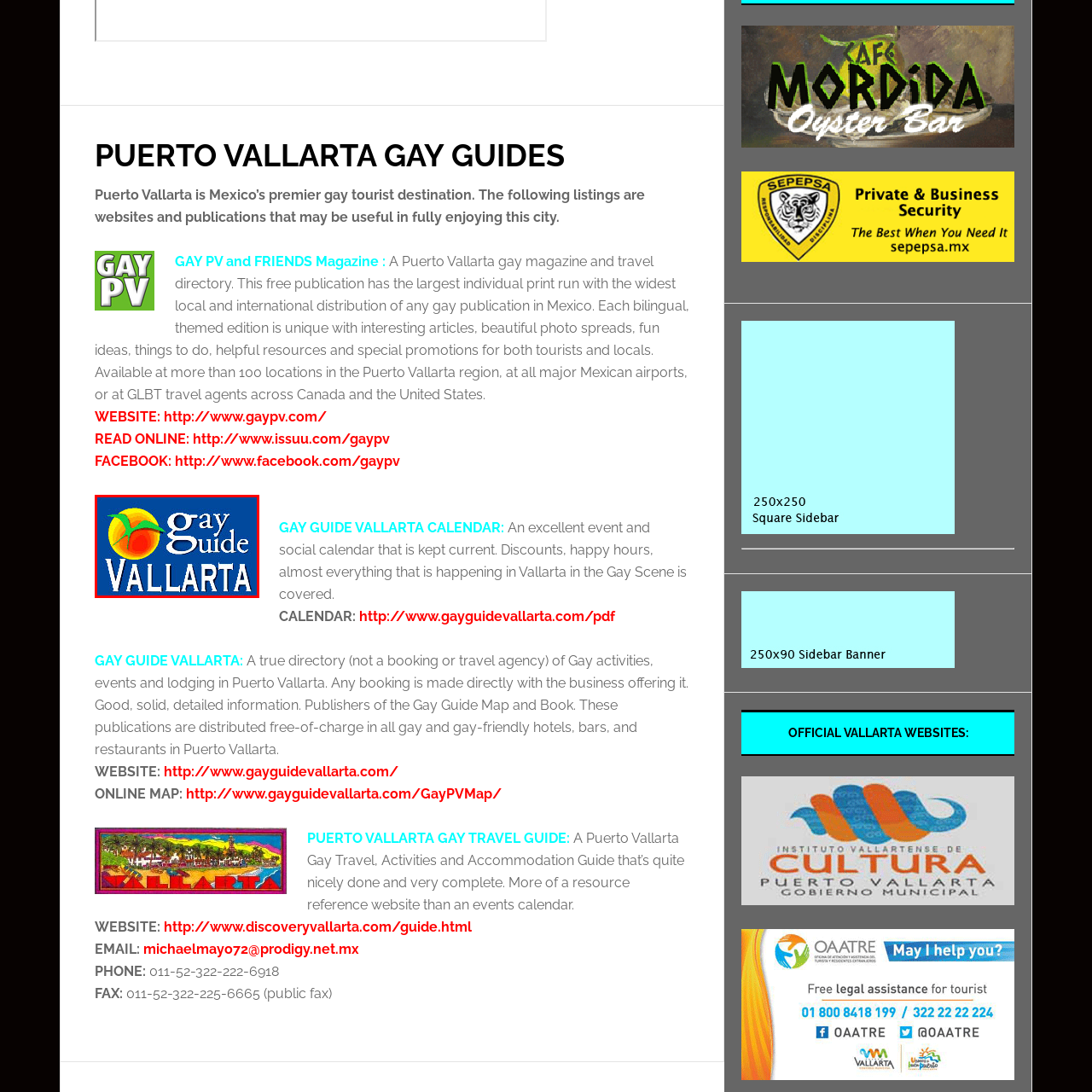What is the focus of the guide?
Observe the image within the red bounding box and formulate a detailed response using the visual elements present.

The focus of the guide is the LGBTQ+ community because the caption states that 'Vallarta' is presented in bold, clear letters, reinforcing the guide's focus on the LGBTQ+ community in this popular Mexican tourist destination, and the logo is for 'Gay Guide Vallarta'.